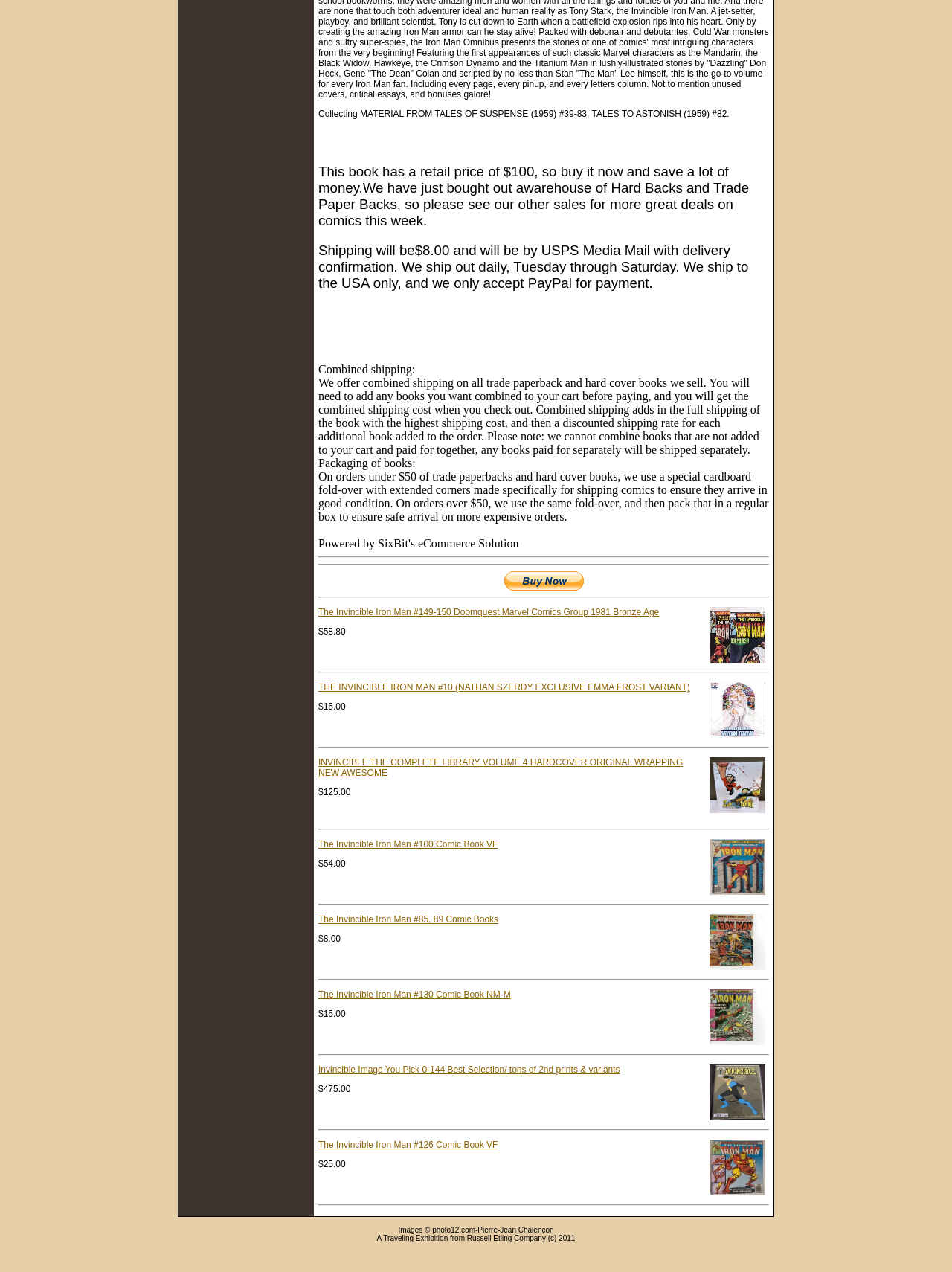Specify the bounding box coordinates (top-left x, top-left y, bottom-right x, bottom-right y) of the UI element in the screenshot that matches this description: alt="Buy Now" title="Buy Now"

[0.529, 0.456, 0.613, 0.466]